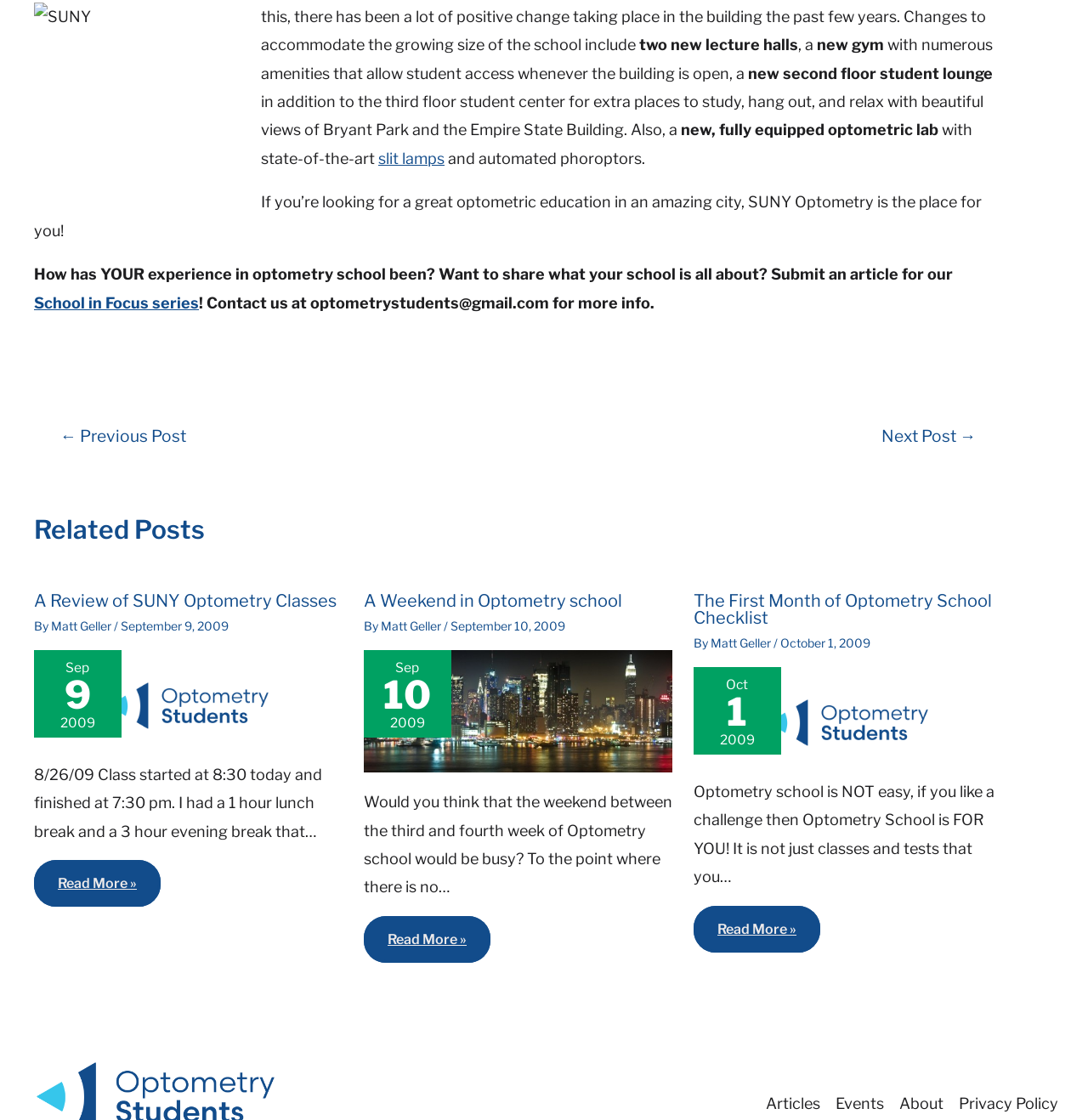Please specify the bounding box coordinates of the clickable region necessary for completing the following instruction: "View 'The First Month of Optometry School Checklist'". The coordinates must consist of four float numbers between 0 and 1, i.e., [left, top, right, bottom].

[0.638, 0.527, 0.912, 0.561]